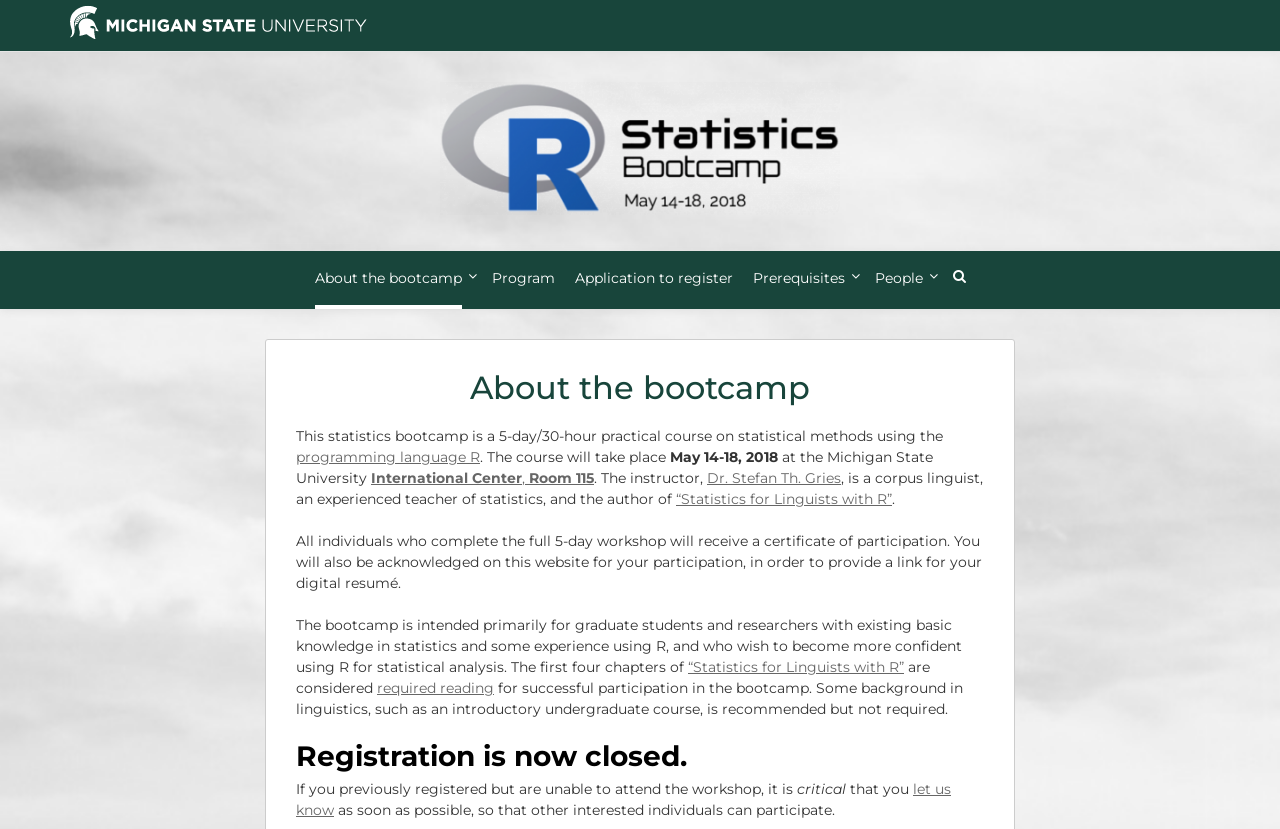Who is the instructor of the bootcamp?
Give a single word or phrase as your answer by examining the image.

Dr. Stefan Th. Gries